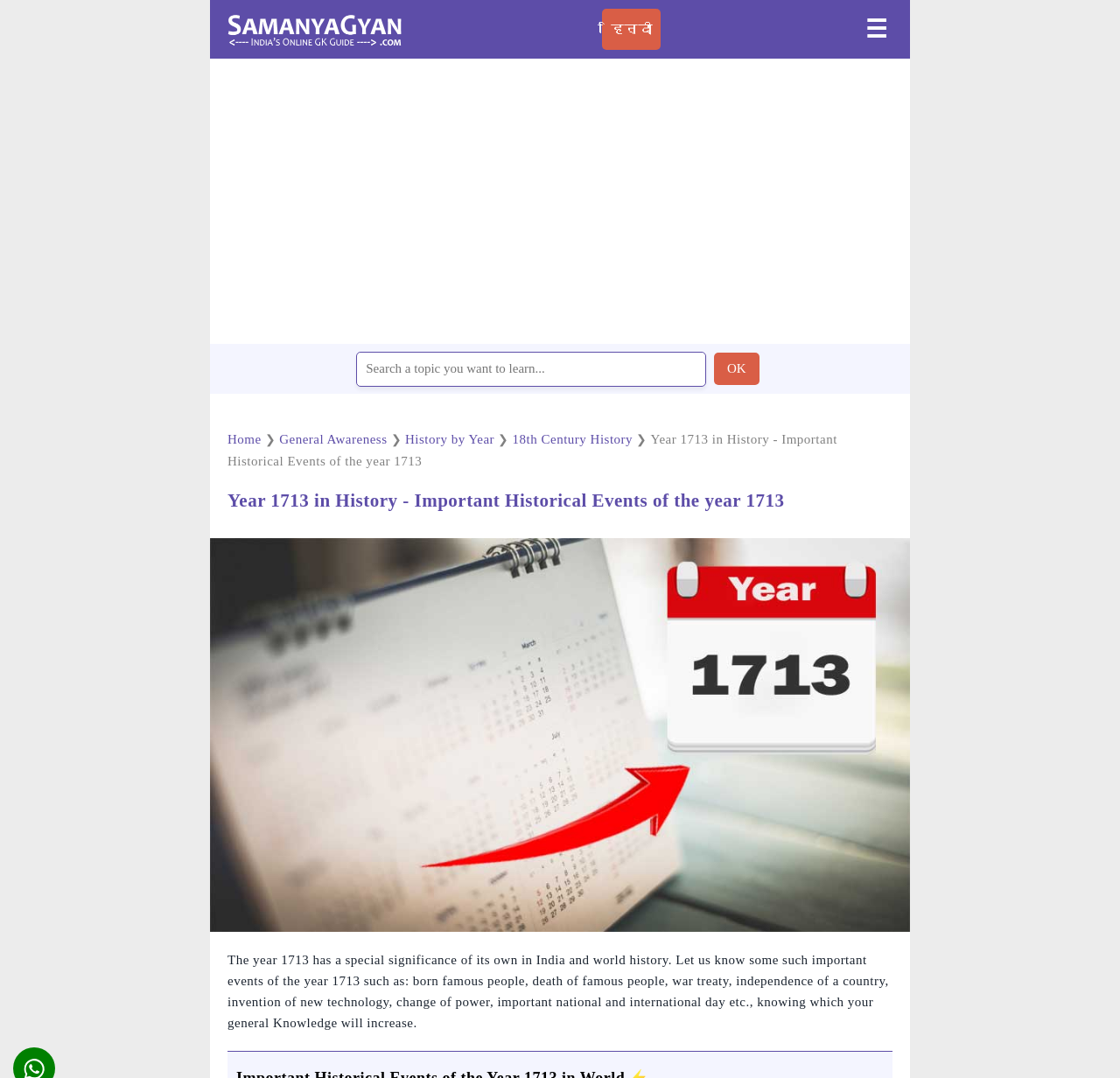Specify the bounding box coordinates of the area to click in order to follow the given instruction: "Go to Home."

[0.203, 0.401, 0.233, 0.414]